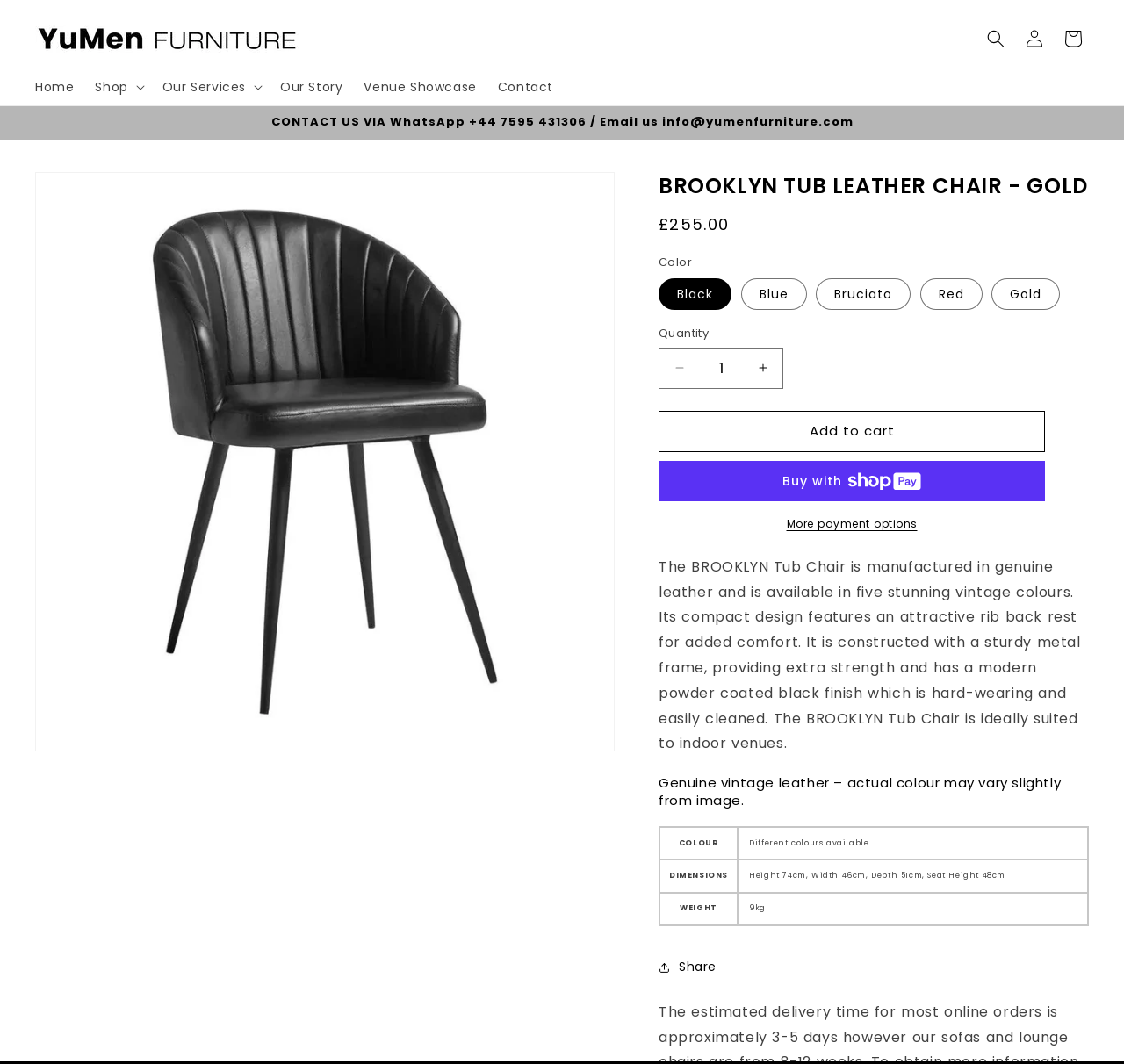Can you identify the bounding box coordinates of the clickable region needed to carry out this instruction: 'Add to cart'? The coordinates should be four float numbers within the range of 0 to 1, stated as [left, top, right, bottom].

[0.586, 0.386, 0.93, 0.425]